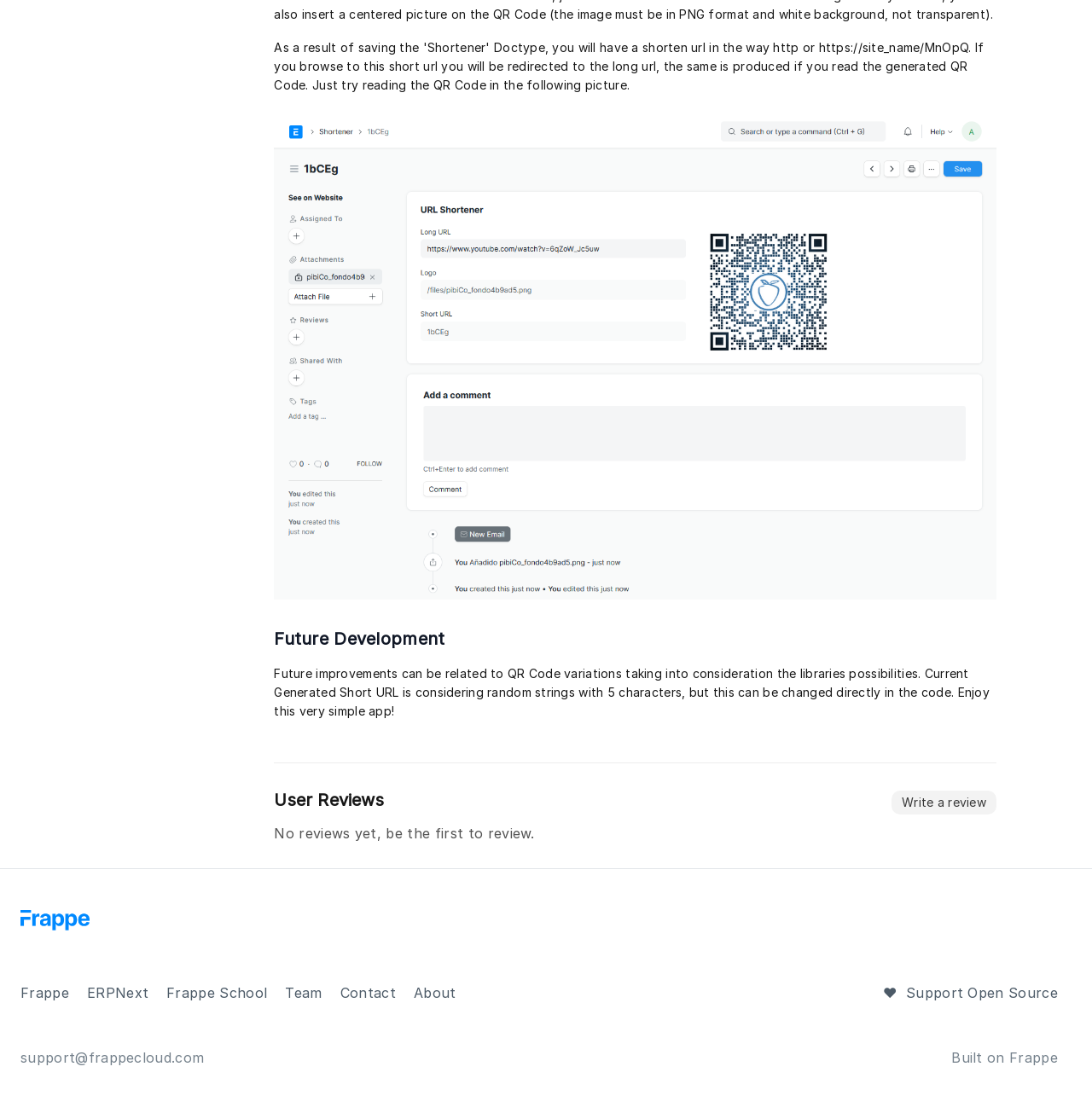Pinpoint the bounding box coordinates of the clickable element needed to complete the instruction: "Visit 'Frappe'". The coordinates should be provided as four float numbers between 0 and 1: [left, top, right, bottom].

[0.019, 0.884, 0.063, 0.899]